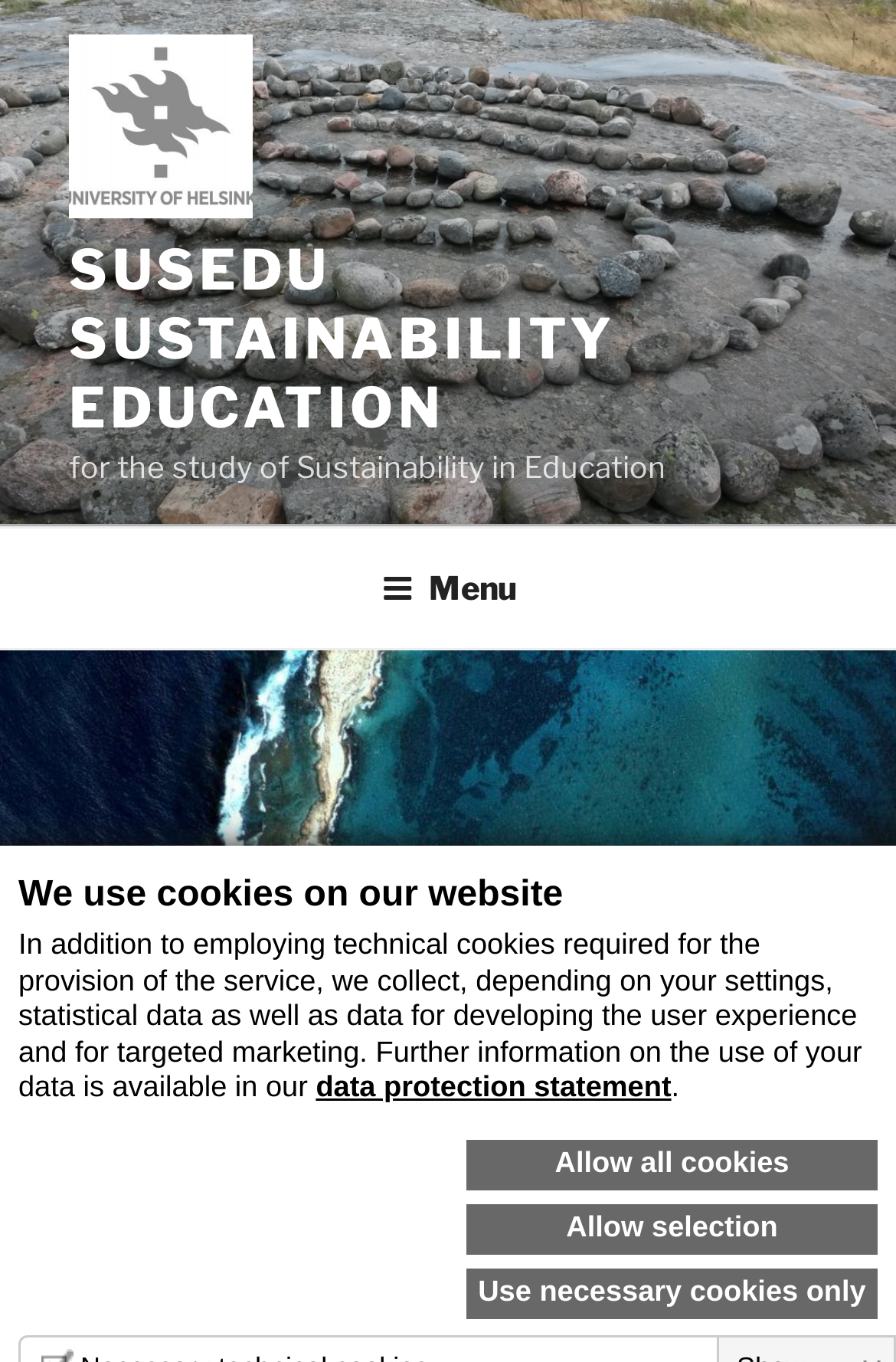Determine the bounding box for the described HTML element: "Use necessary cookies only". Ensure the coordinates are four float numbers between 0 and 1 in the format [left, top, right, bottom].

[0.521, 0.931, 0.979, 0.968]